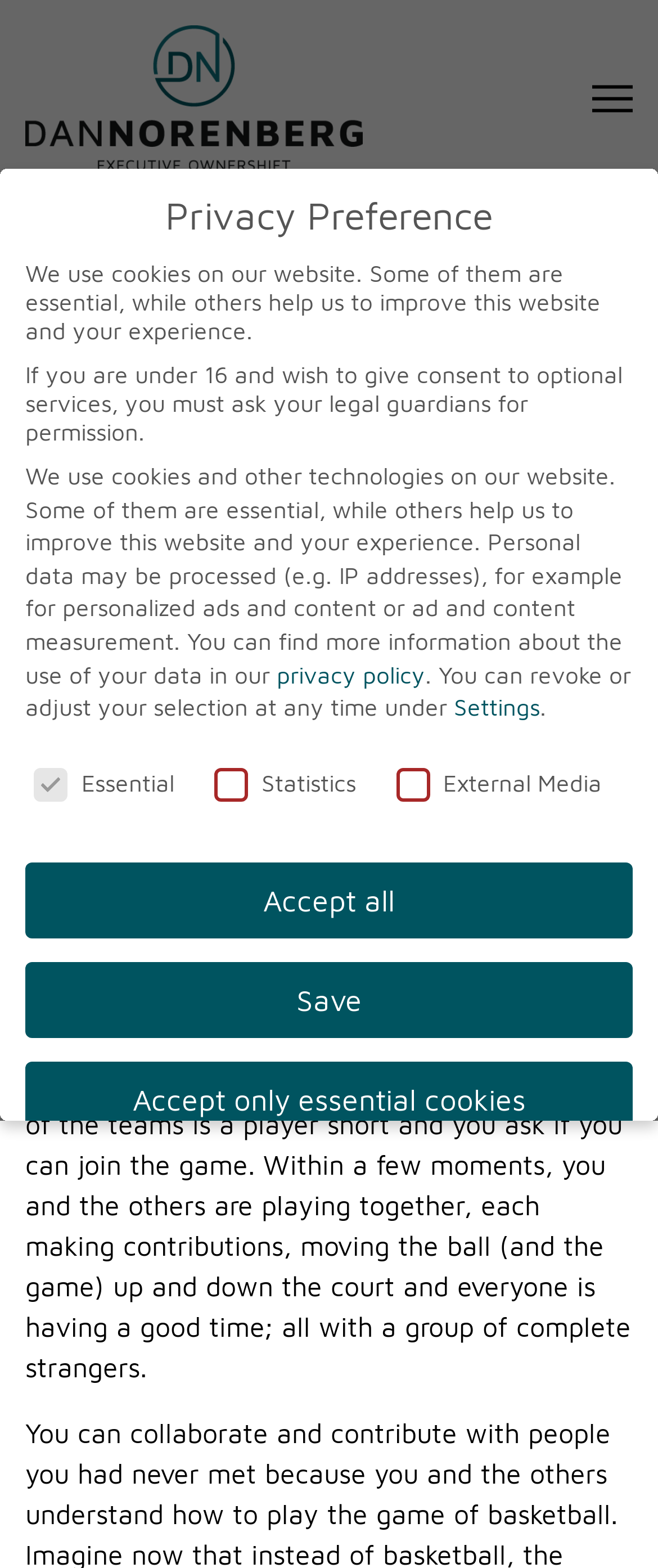Identify the bounding box coordinates for the UI element mentioned here: "Individual Privacy Preferences". Provide the coordinates as four float values between 0 and 1, i.e., [left, top, right, bottom].

[0.038, 0.74, 0.962, 0.789]